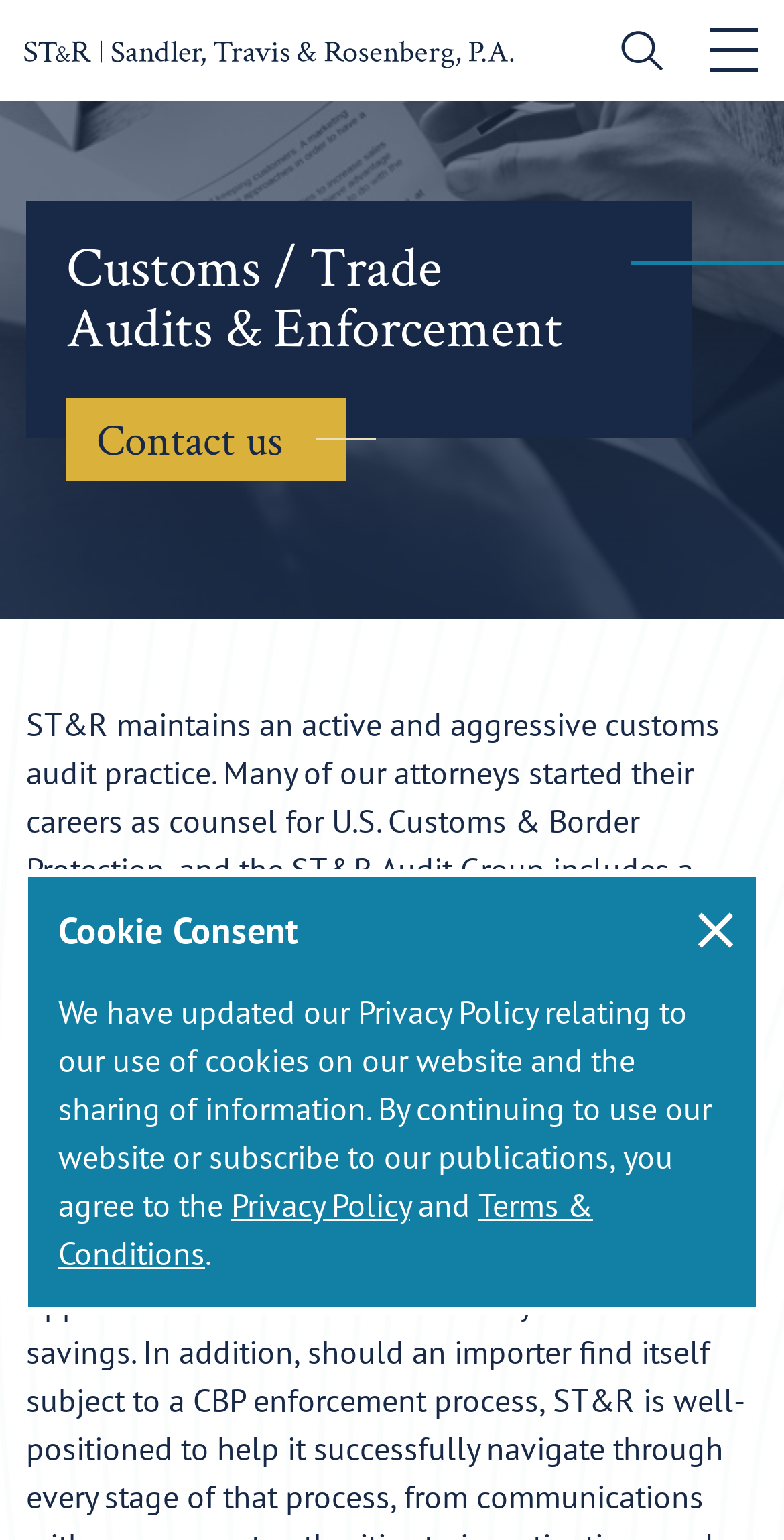Offer a comprehensive description of the webpage’s content and structure.

The webpage is about Customs Audits and Enforcement by Sandler, Travis & Rosenberg, P.A. At the top right corner, there is a link with an icon to close the current window. Next to it, there is a link with the company's logo and name, ST&R Sandler, Travis & Rosenberg, P.A. Below the logo, there is a search link. 

On the top right side, there is a button to toggle the navigation menu. The main content area is divided into sections. The first section has a heading "Customs / Trade Audits & Enforcement" and a link to "Contact us" below it. 

At the bottom of the page, there is a section about Cookie Consent, with a heading and a paragraph of text explaining the updated Privacy Policy. There are two links, "Privacy Policy" and "Terms & Conditions", below the paragraph.